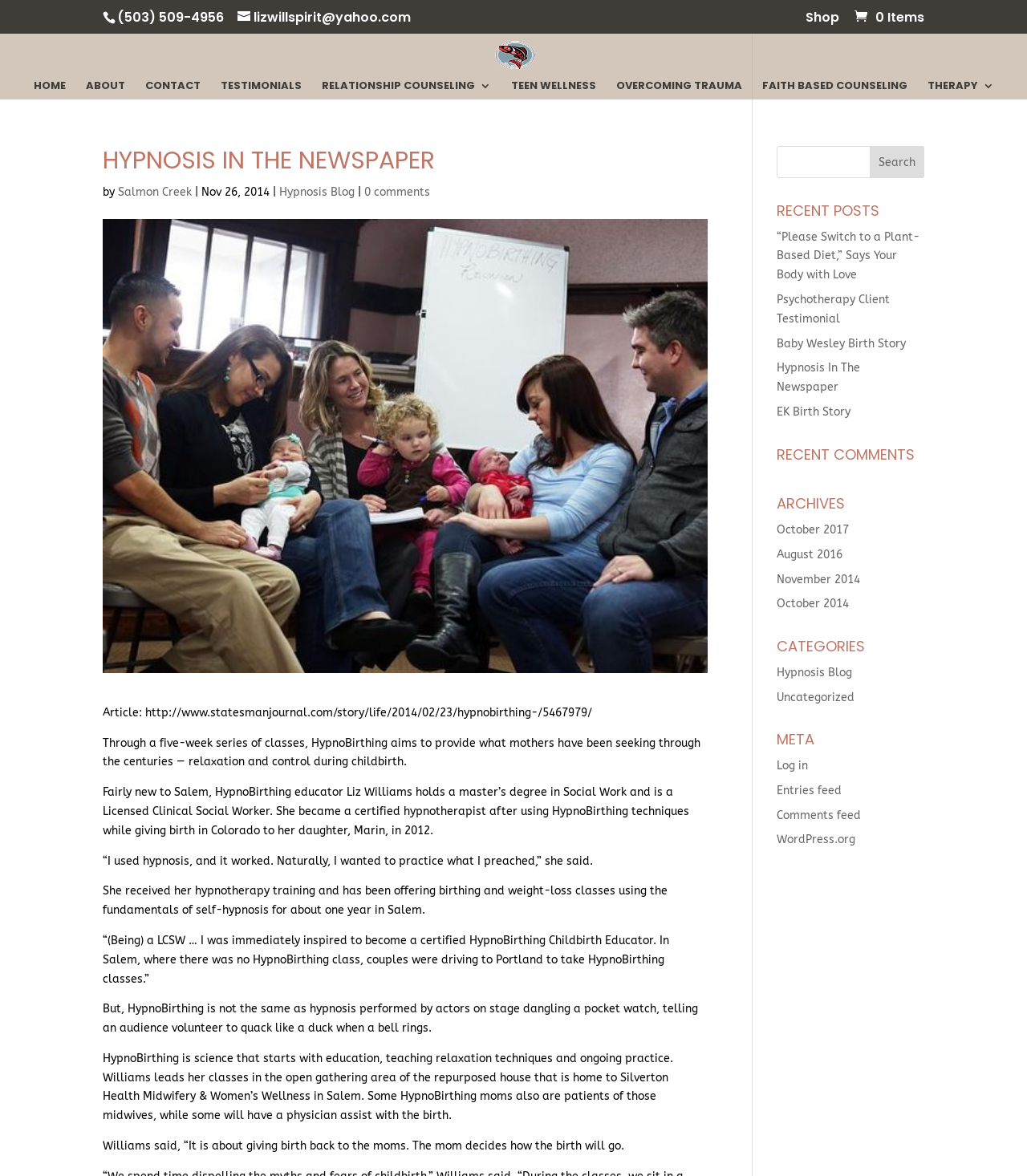Please identify the primary heading on the webpage and return its text.

HYPNOSIS IN THE NEWSPAPER